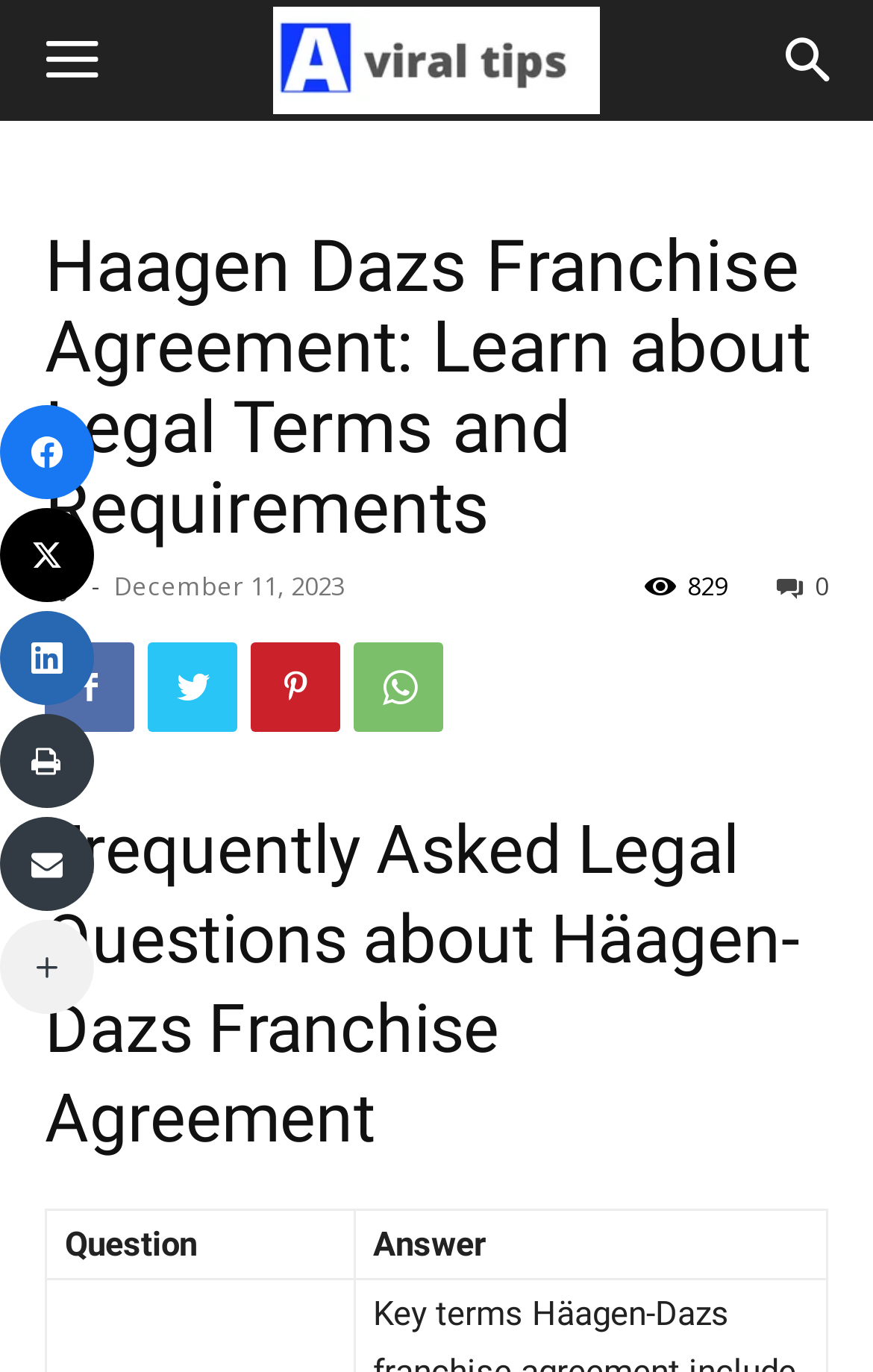Extract the main title from the webpage.

Haagen Dazs Franchise Agreement: Learn about Legal Terms and Requirements